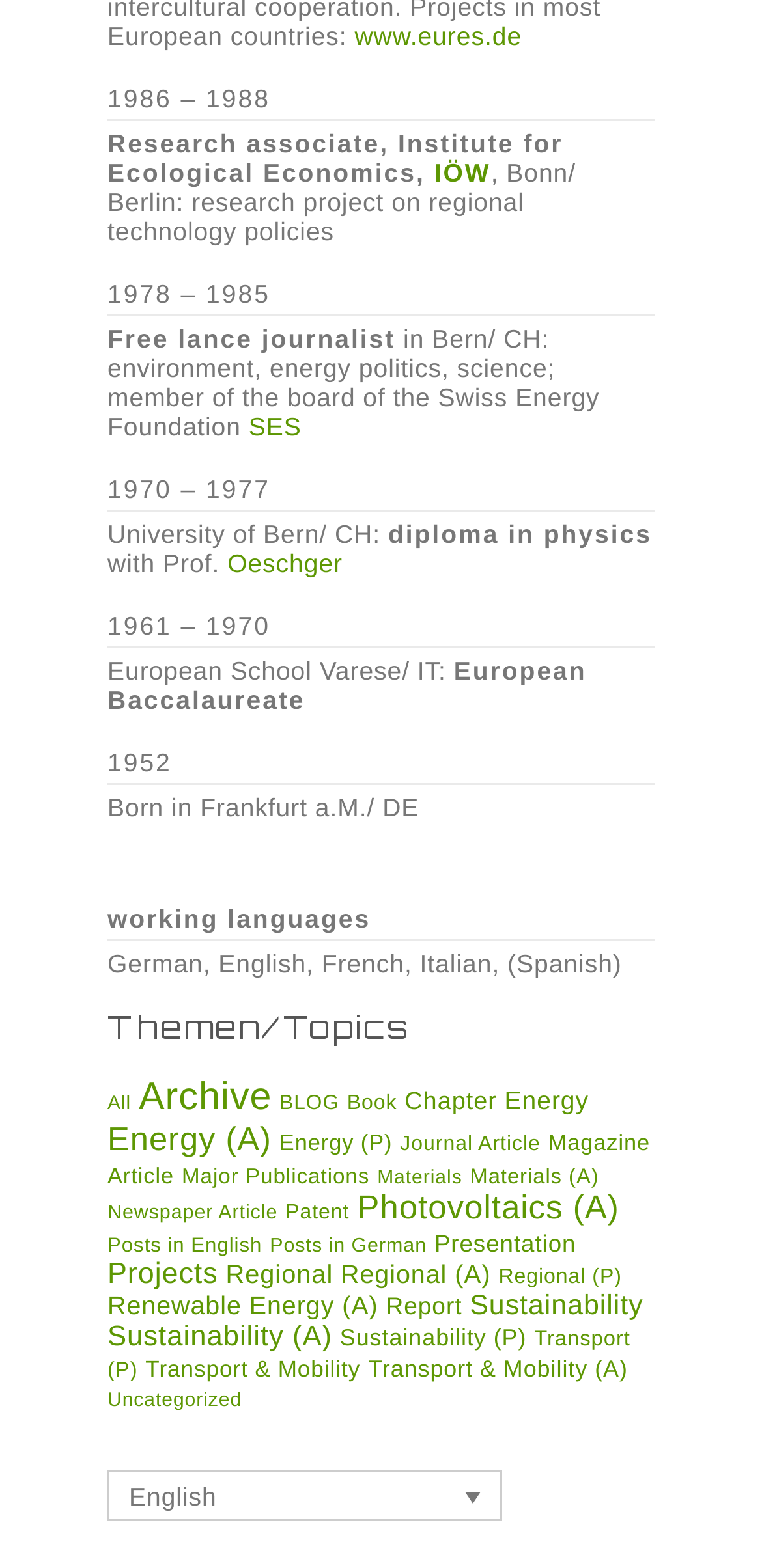Find the bounding box coordinates for the area you need to click to carry out the instruction: "visit the webpage of SES". The coordinates should be four float numbers between 0 and 1, indicated as [left, top, right, bottom].

[0.326, 0.263, 0.396, 0.281]